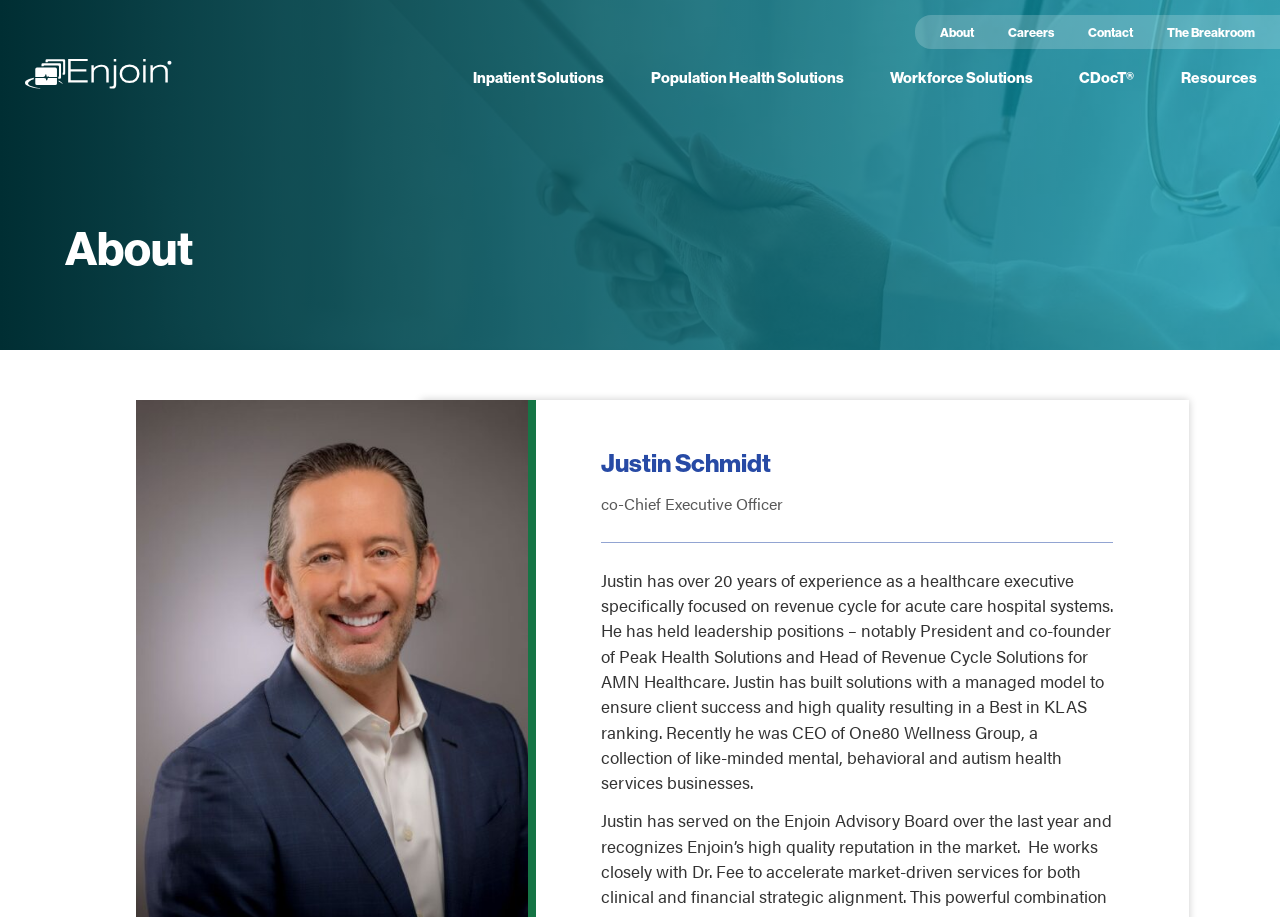Please find the bounding box coordinates of the clickable region needed to complete the following instruction: "go to Inpatient Solutions". The bounding box coordinates must consist of four float numbers between 0 and 1, i.e., [left, top, right, bottom].

[0.356, 0.067, 0.485, 0.102]